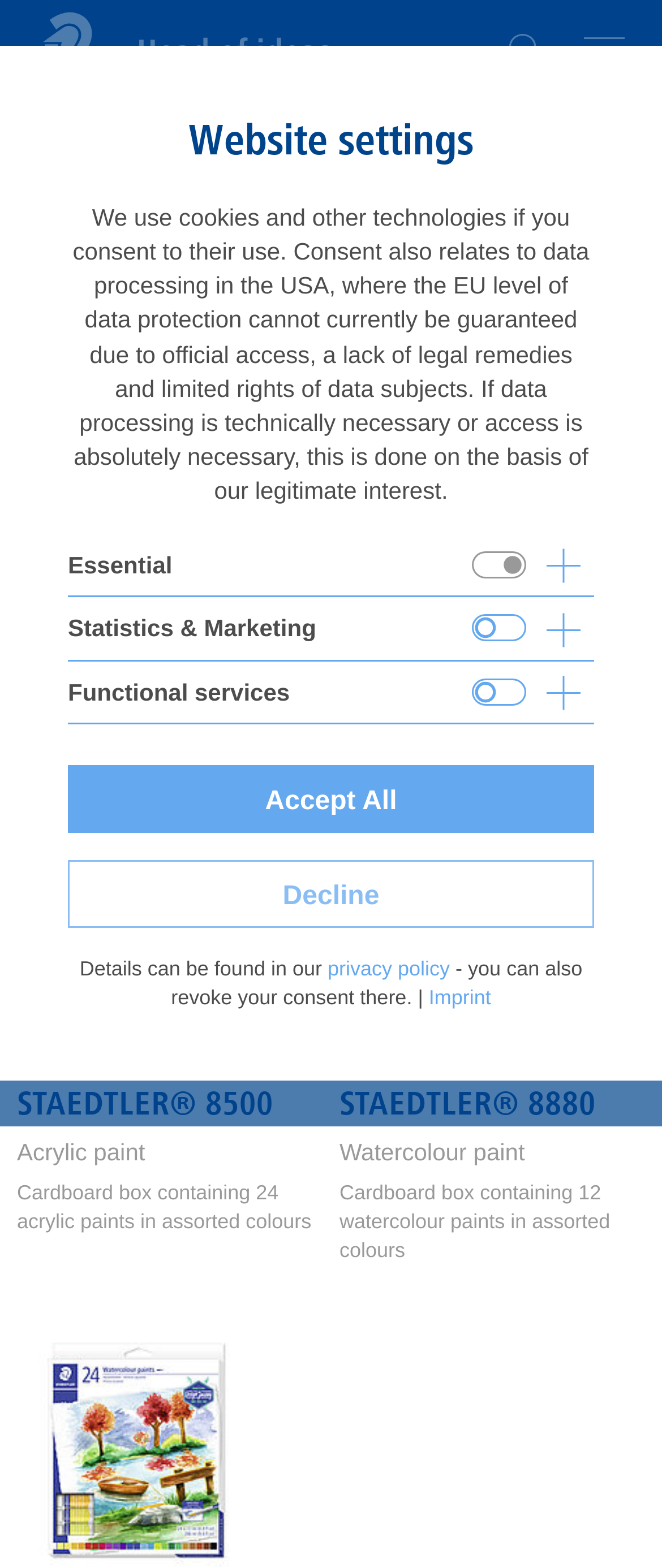Based on the image, please respond to the question with as much detail as possible:
Is the search button visible?

I checked the webpage and found that the search button is visible and located at the top right corner of the webpage.